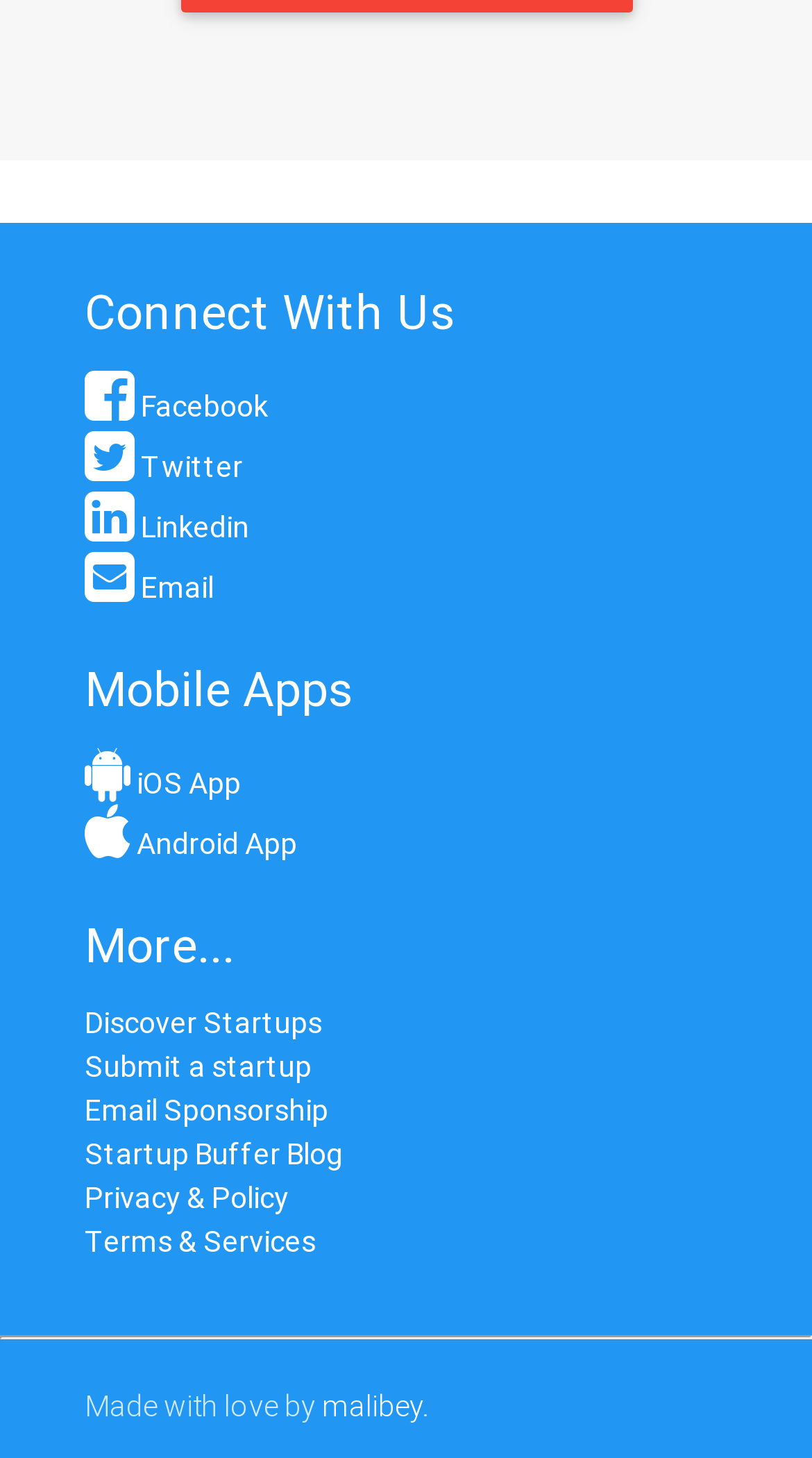Respond to the question below with a concise word or phrase:
What is the last link in the 'More...' section?

Terms & Services